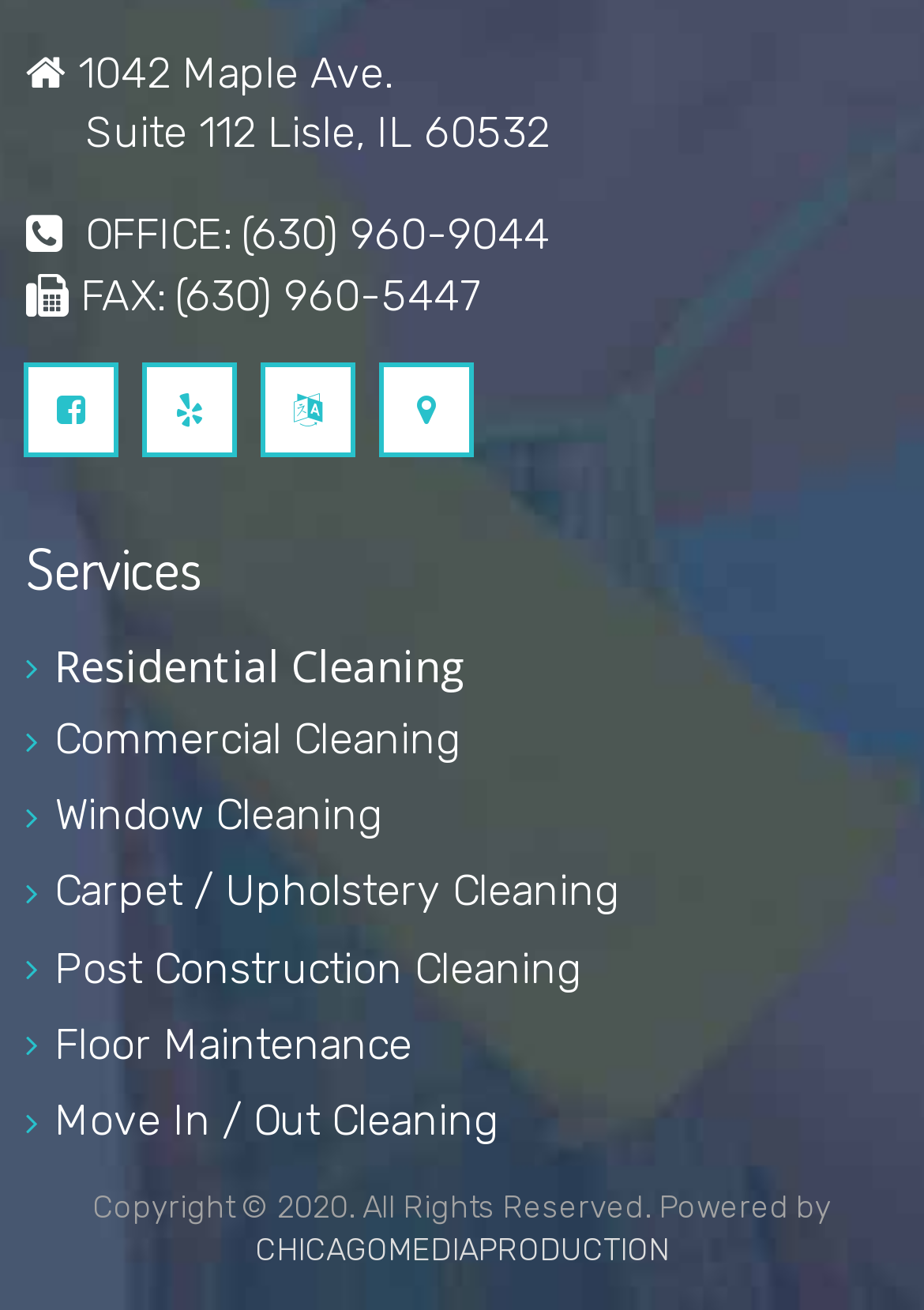Determine the bounding box coordinates of the element that should be clicked to execute the following command: "Click the Facebook link".

[0.026, 0.276, 0.128, 0.349]